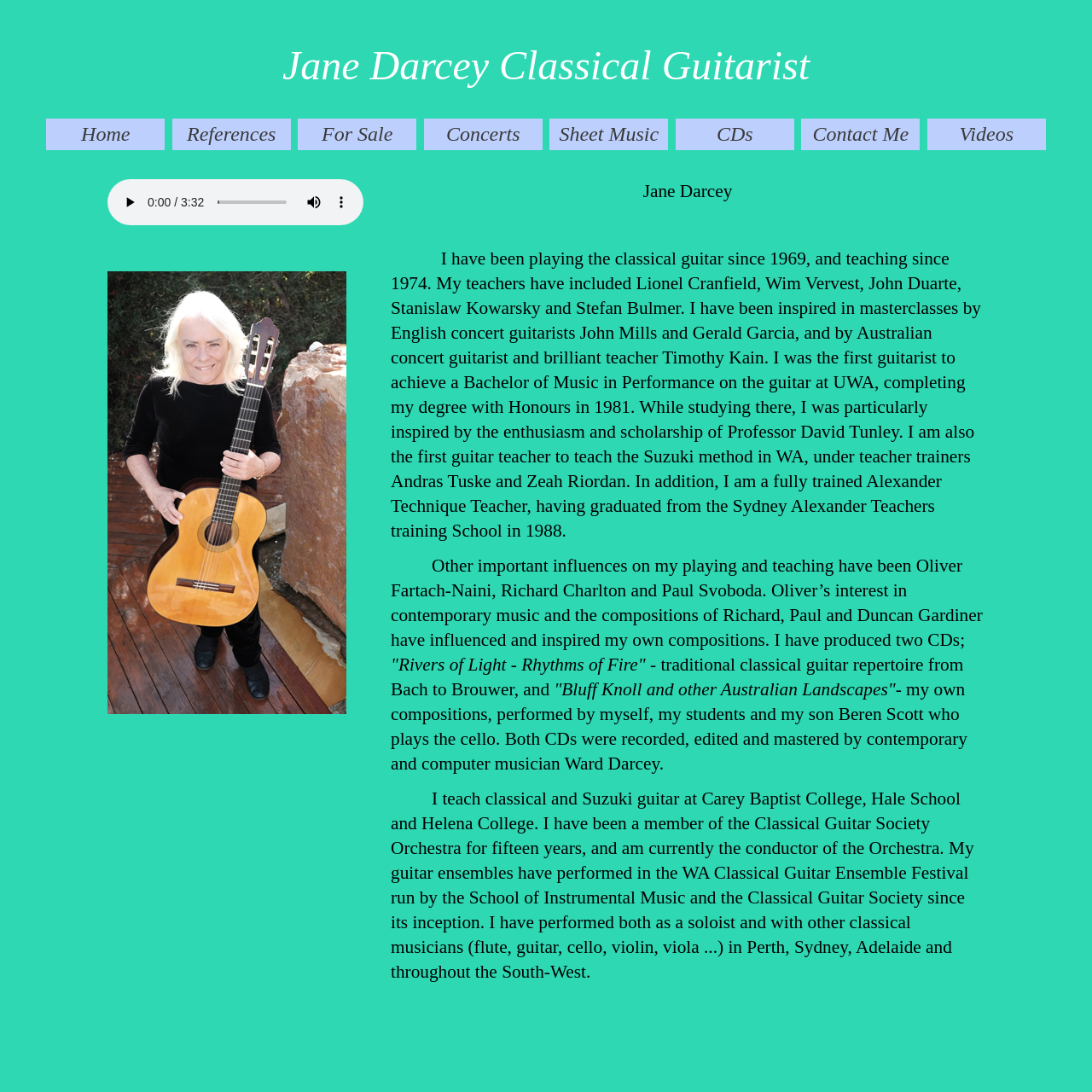What is Jane Darcey's profession?
Refer to the image and provide a detailed answer to the question.

Based on the webpage content, Jane Darcey is a classical guitarist, which is evident from the heading 'Jane Darcey Classical Guitarist' and the detailed biography that mentions her experience and achievements in the field of classical guitar.